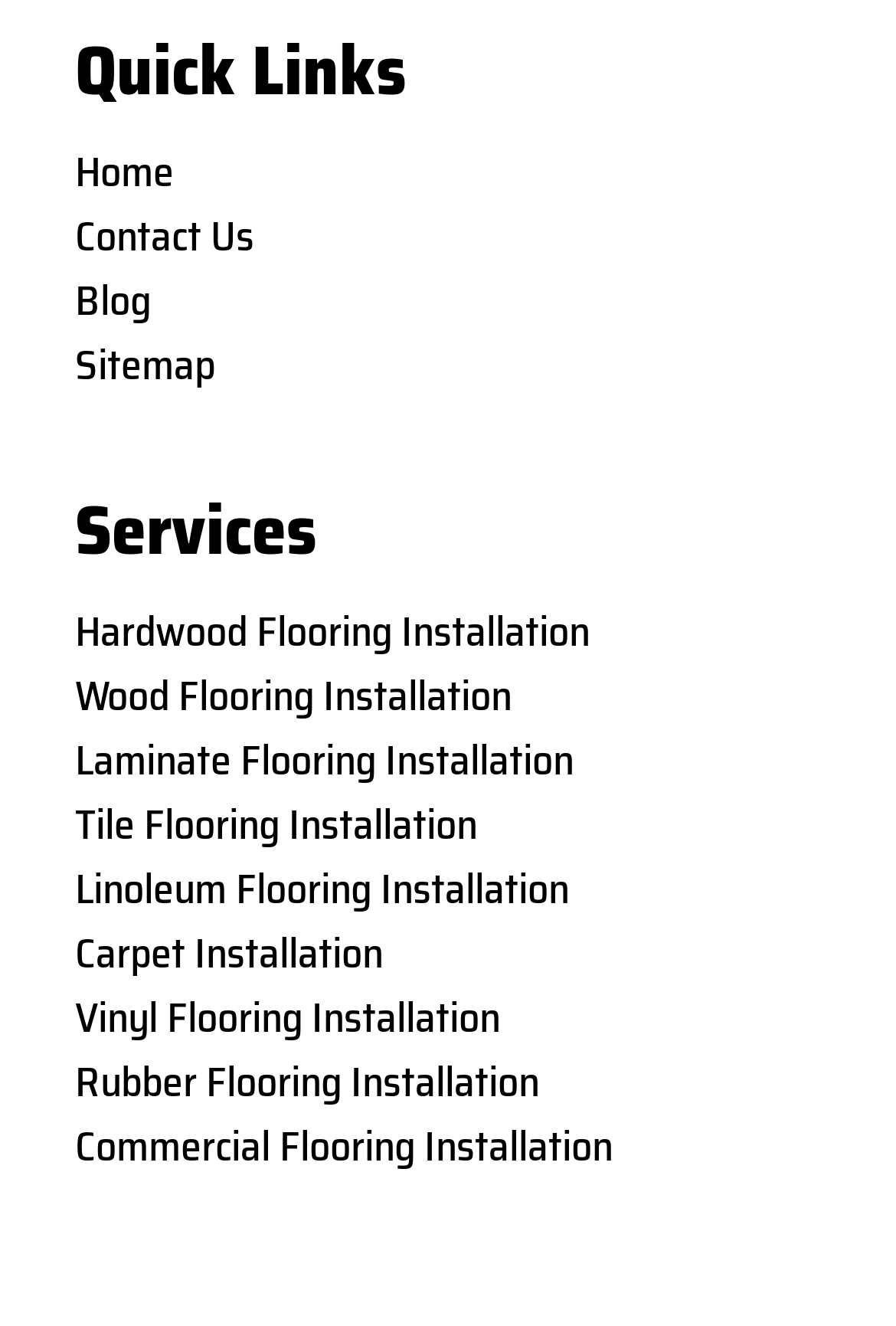Please identify the bounding box coordinates of the area that needs to be clicked to fulfill the following instruction: "view blog."

[0.083, 0.203, 0.917, 0.251]